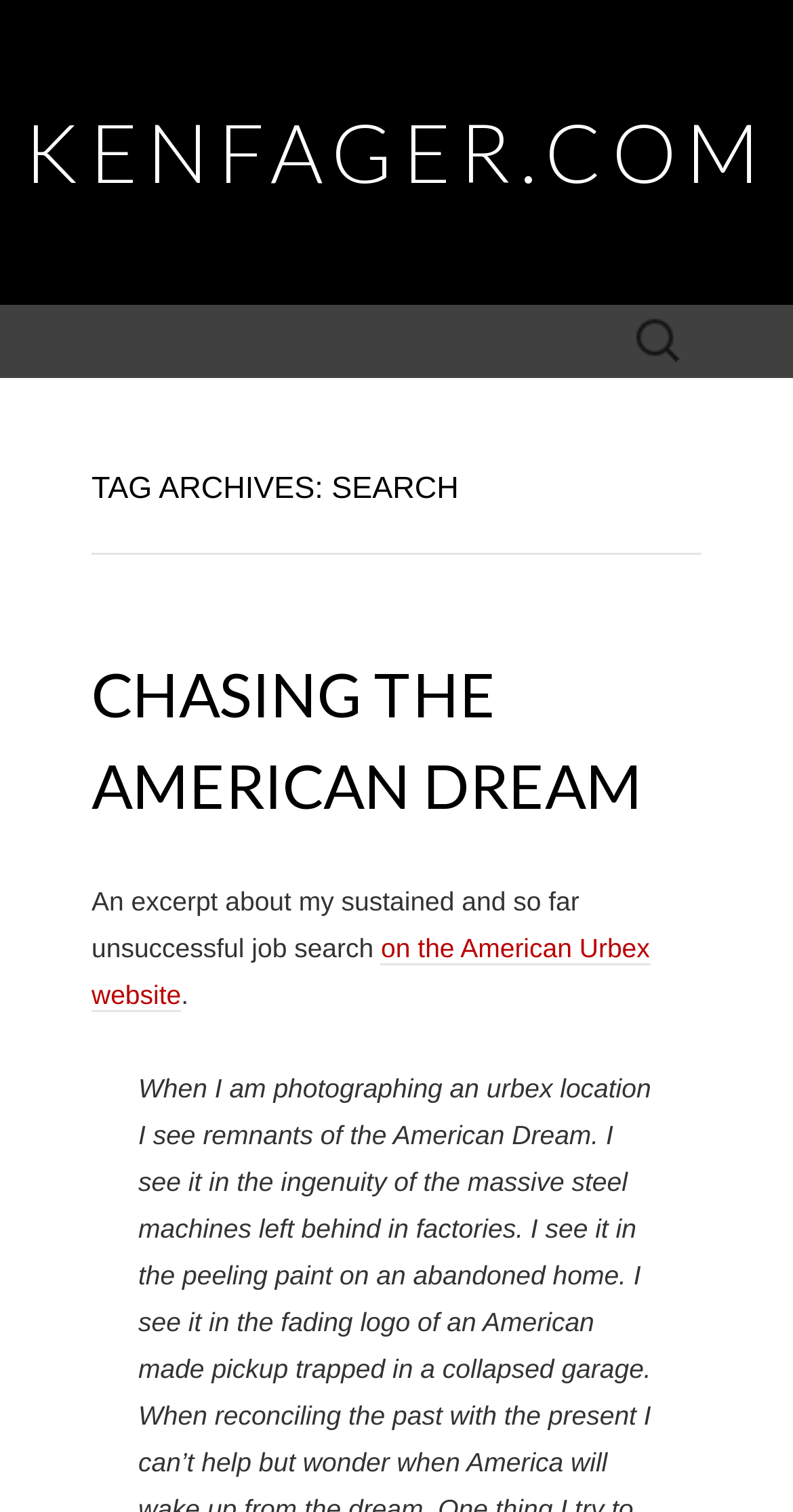What is the name of the website?
Analyze the screenshot and provide a detailed answer to the question.

The name of the website can be found at the top of the webpage, where it is written in a prominent link format.